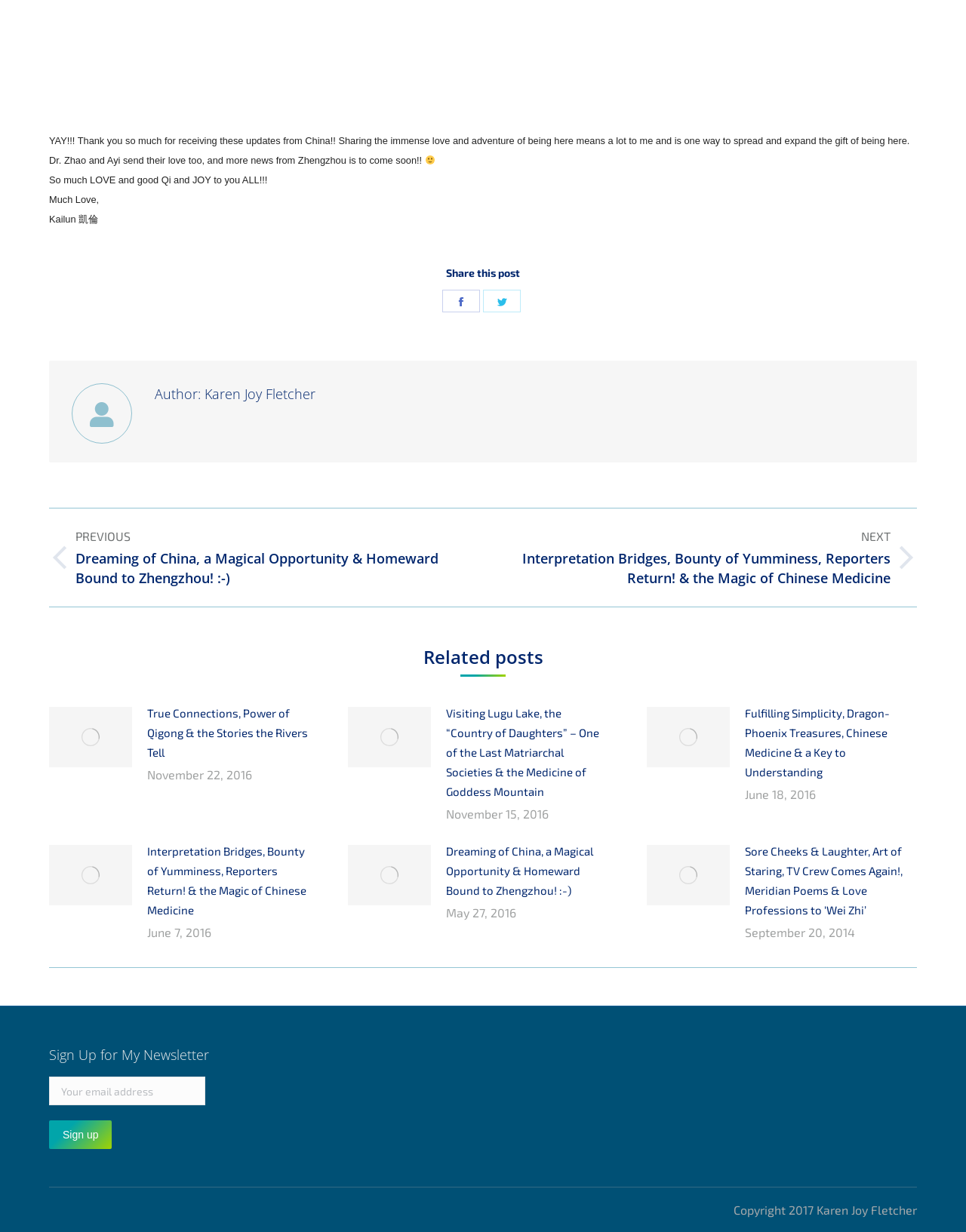Please identify the bounding box coordinates of the region to click in order to complete the task: "Click the 'Sign up' button". The coordinates must be four float numbers between 0 and 1, specified as [left, top, right, bottom].

[0.051, 0.909, 0.116, 0.933]